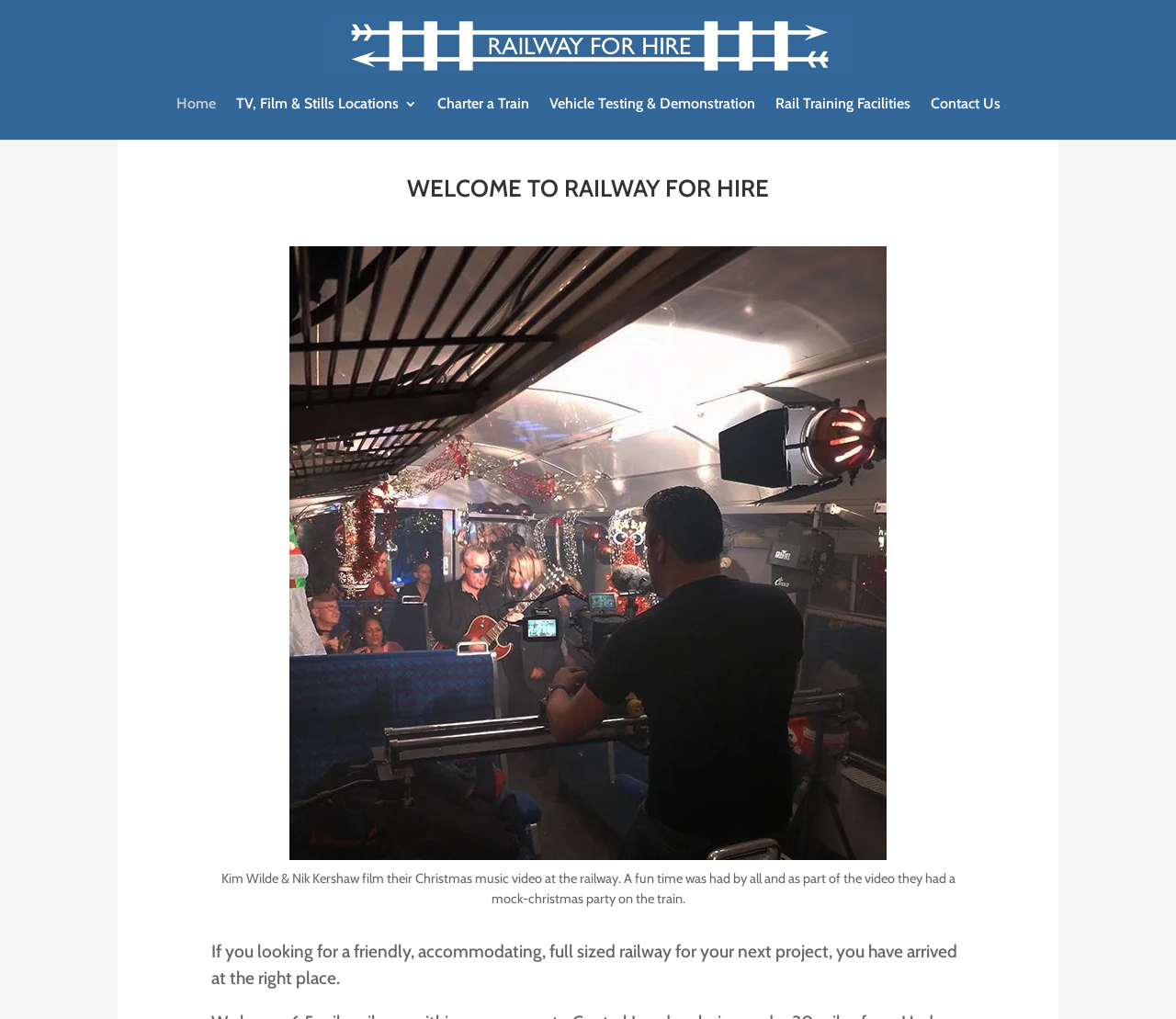How many links are in the top navigation menu?
Provide a one-word or short-phrase answer based on the image.

5